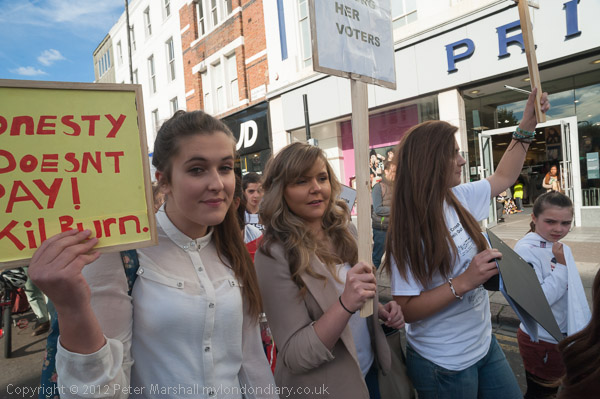What is the setting of the protest scene?
Please look at the screenshot and answer in one word or a short phrase.

A bustling street lined with shops